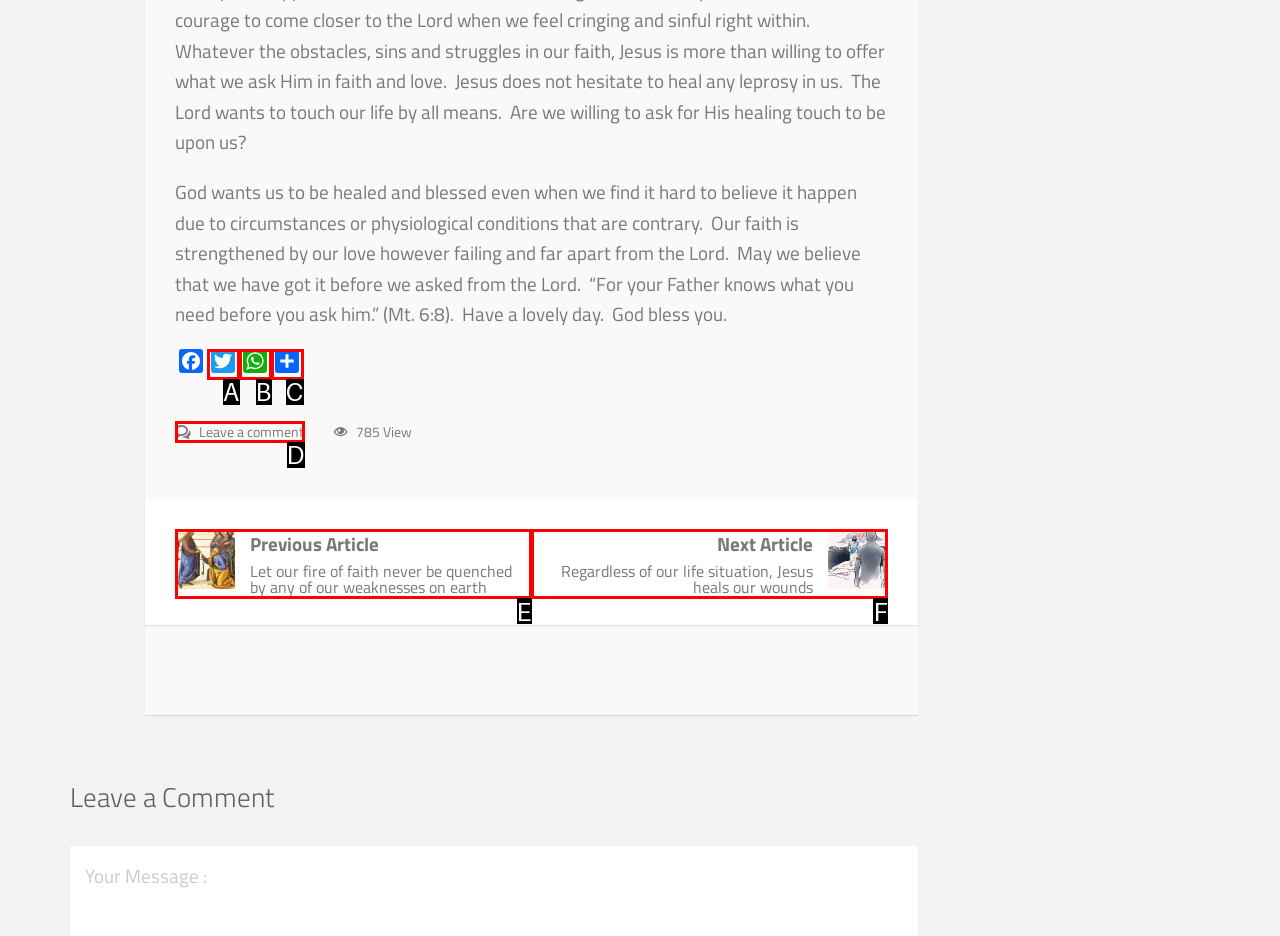Based on the description Leave a comment, identify the most suitable HTML element from the options. Provide your answer as the corresponding letter.

D